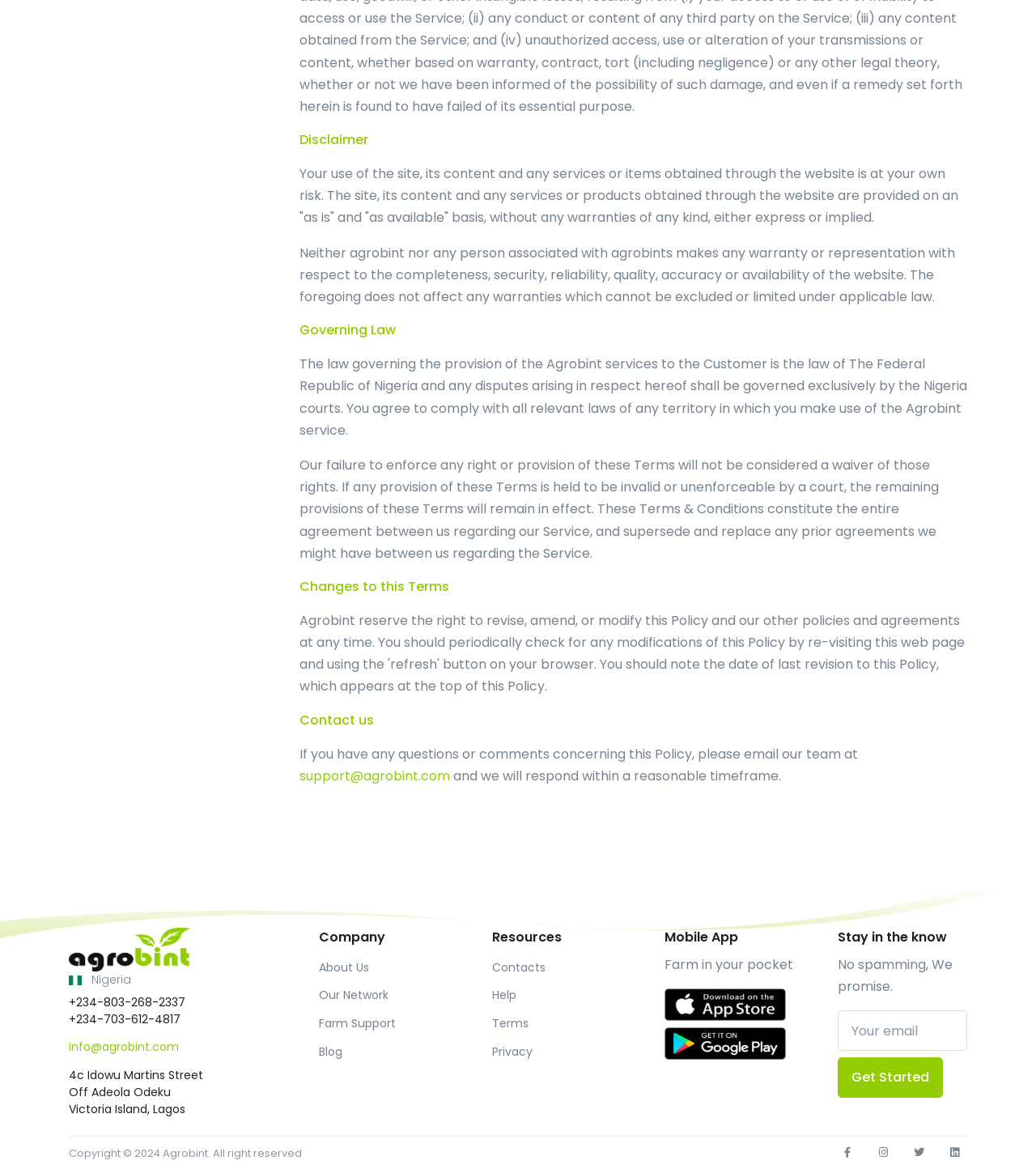What is the purpose of the 'Get Started' button?
Answer the question with a detailed explanation, including all necessary information.

The 'Get Started' button is likely used to subscribe to Agrobint's newsletter, as it is located below the 'Stay in the know' heading and a text field to enter your email address.